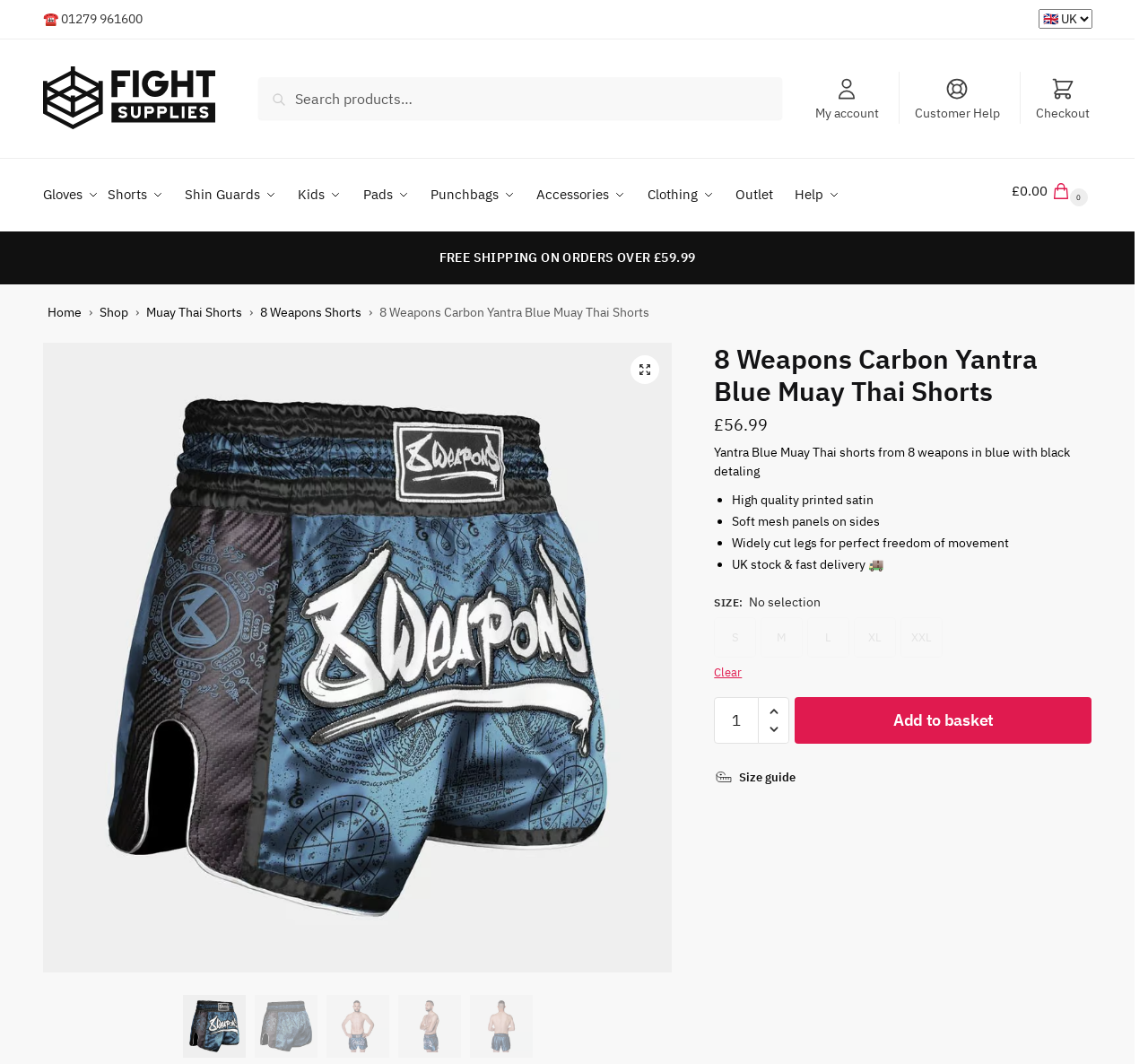Locate the bounding box coordinates of the element I should click to achieve the following instruction: "View size guide".

[0.622, 0.713, 0.698, 0.732]